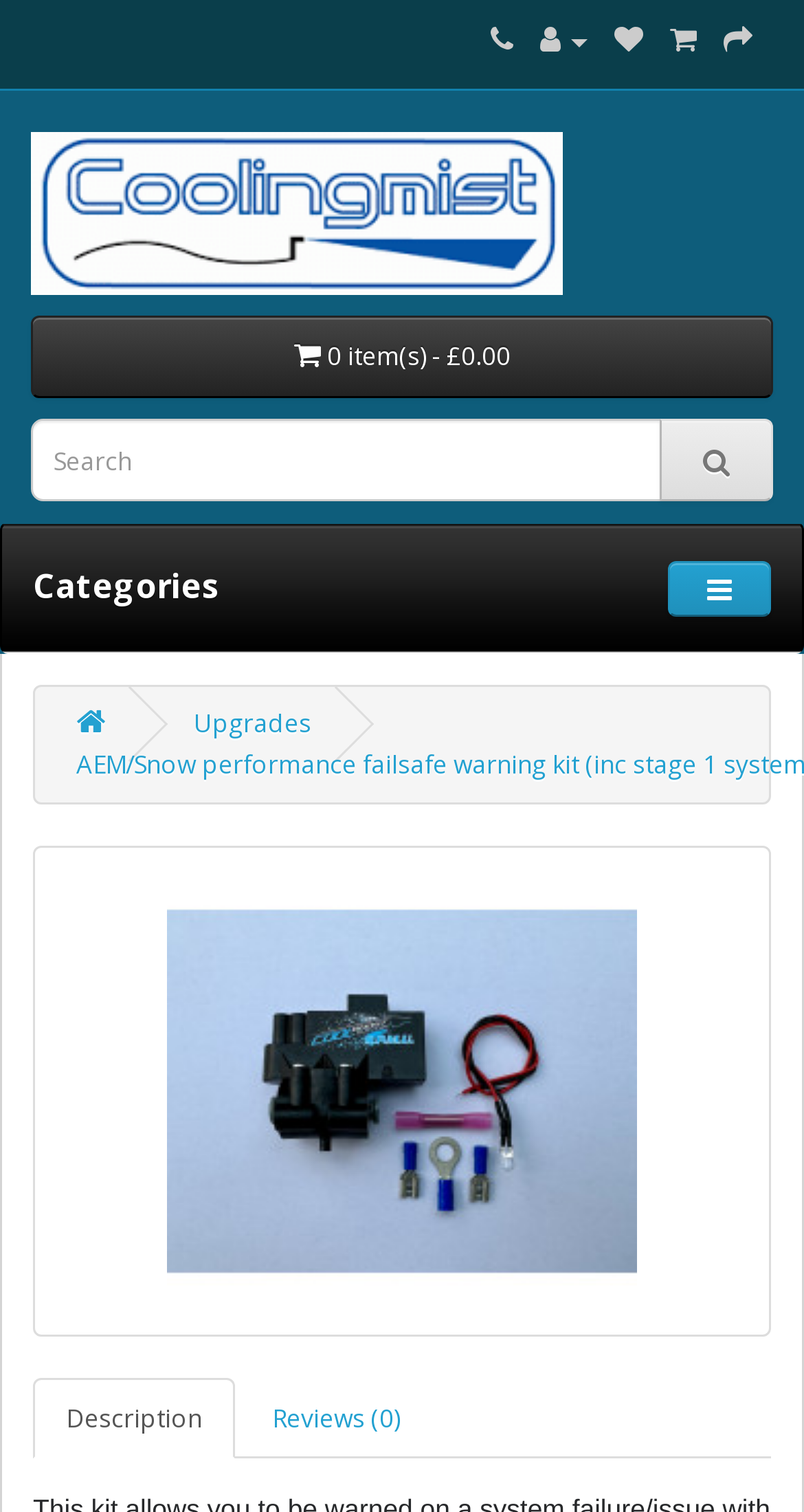Given the description: "Reviews (0)", determine the bounding box coordinates of the UI element. The coordinates should be formatted as four float numbers between 0 and 1, [left, top, right, bottom].

[0.297, 0.911, 0.538, 0.965]